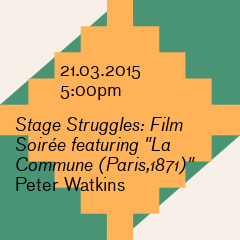What is the theme of the film 'La Commune'?
Make sure to answer the question with a detailed and comprehensive explanation.

The theme of the film 'La Commune' is obtained by reading the description of the event, which states that the film explores the complexities and struggles of the Paris Commune of 1871, and the event promises to be a thought-provoking discussion surrounding themes of social justice and collective experience.